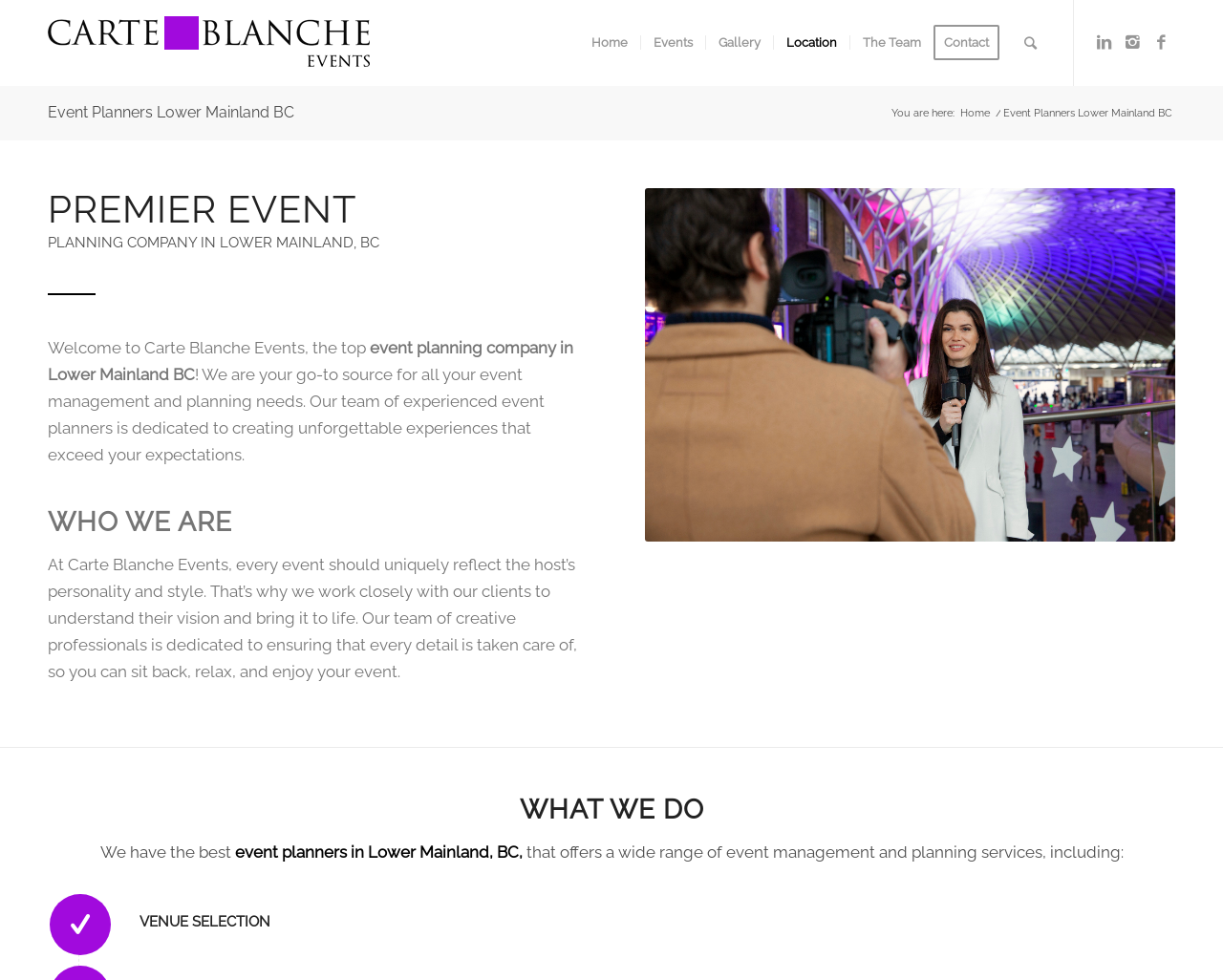Find the bounding box of the web element that fits this description: "Instagram".

[0.914, 0.028, 0.938, 0.058]